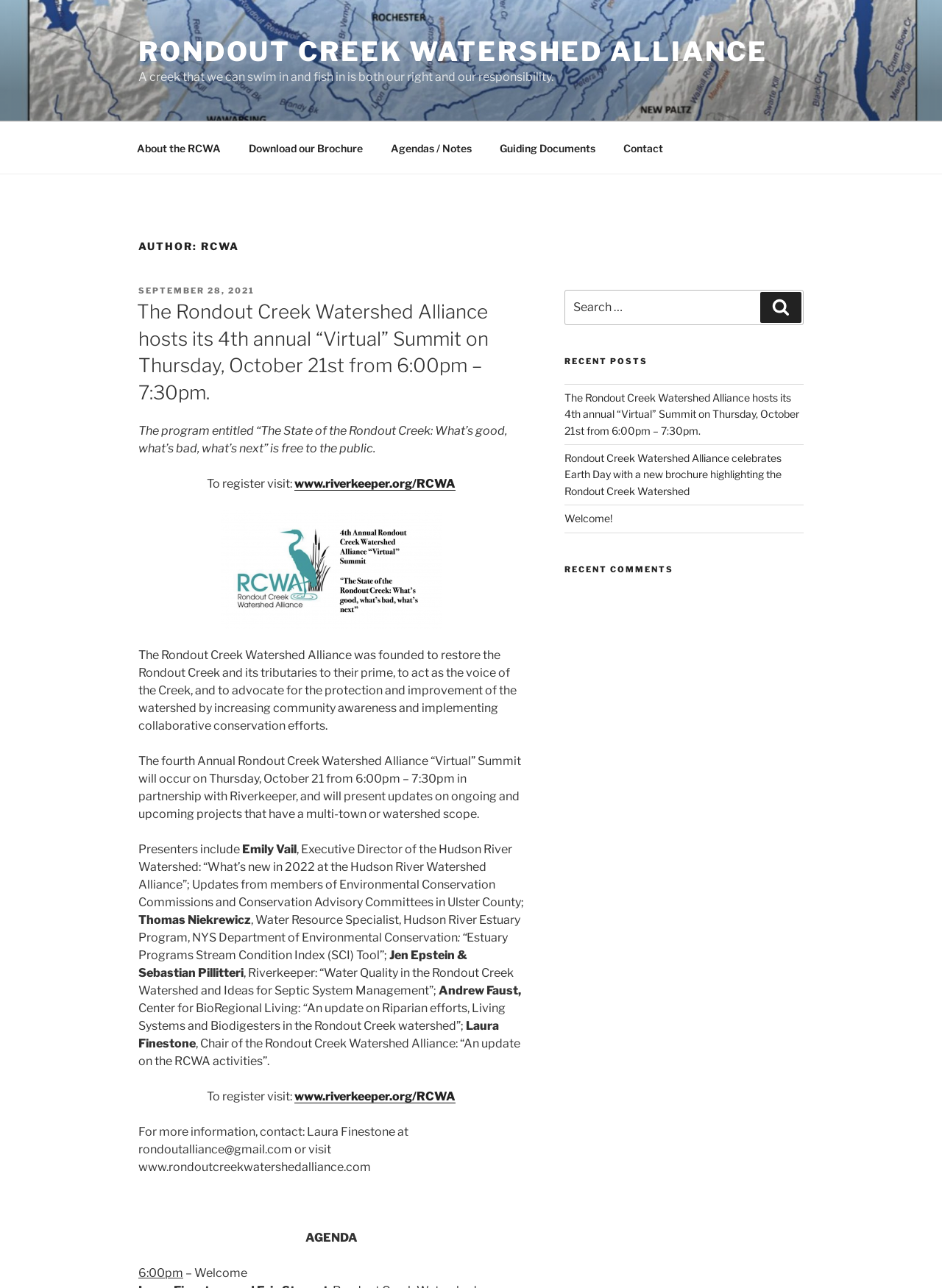What is the topic of the 4th annual Virtual Summit?
Can you offer a detailed and complete answer to this question?

The webpage mentions that the program entitled 'The State of the Rondout Creek: What’s good, what’s bad, what’s next' is part of the 4th annual Virtual Summit, indicating that the topic of the summit is the state of the Rondout Creek.